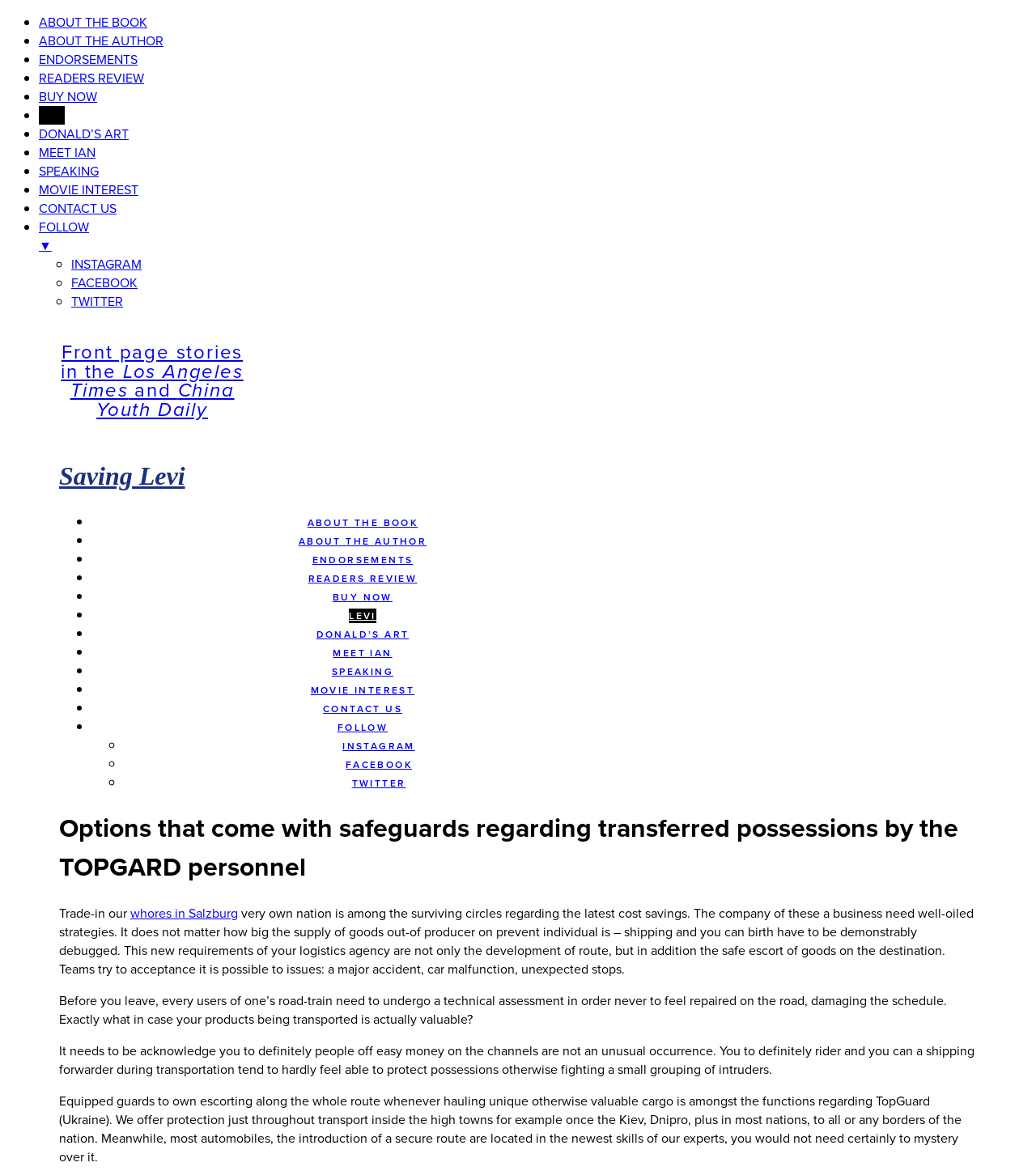Please identify the bounding box coordinates of the region to click in order to complete the given instruction: "Click on ABOUT THE BOOK". The coordinates should be four float numbers between 0 and 1, i.e., [left, top, right, bottom].

[0.297, 0.44, 0.403, 0.453]